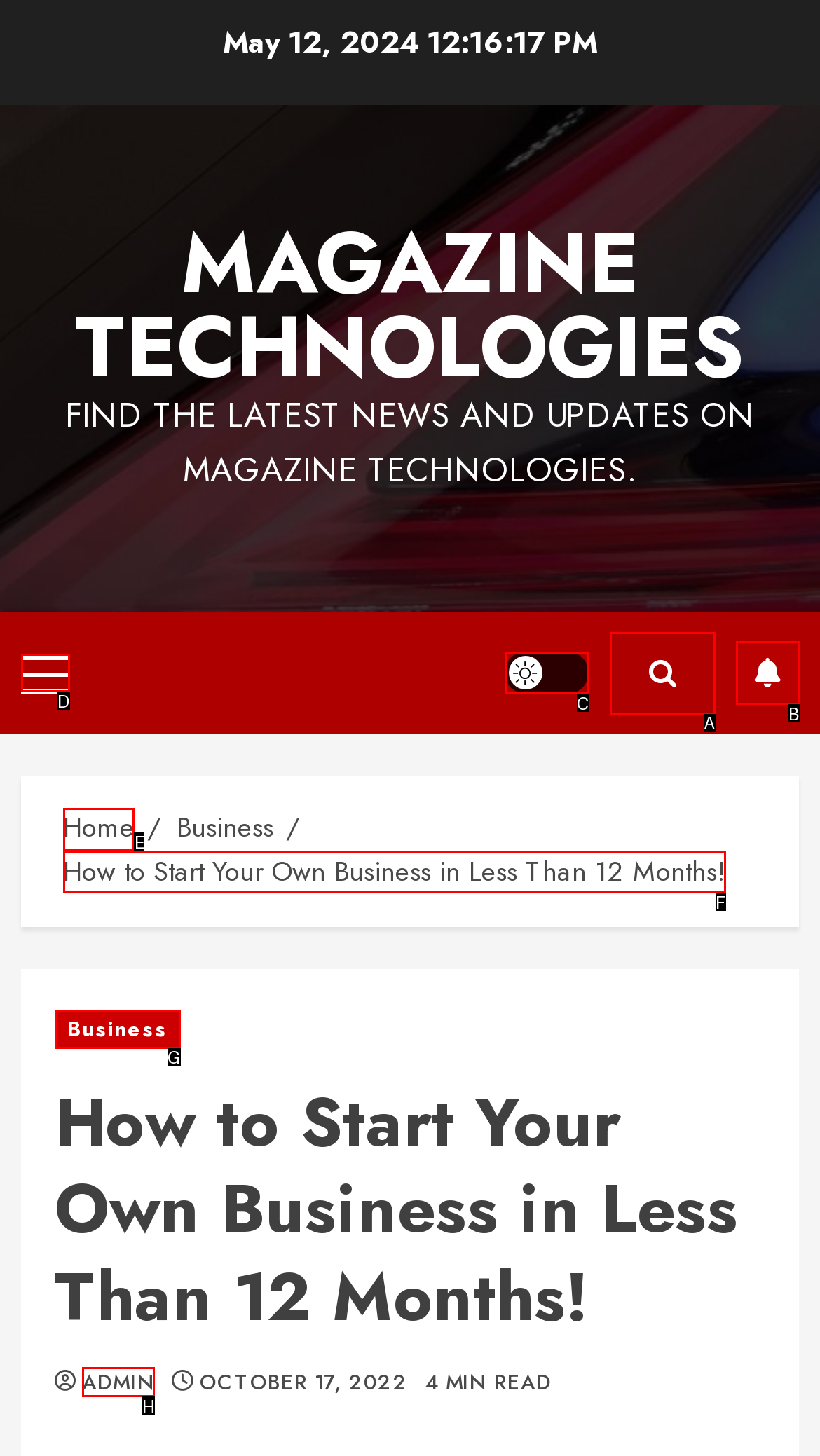Please indicate which option's letter corresponds to the task: Go to the 'Home' page by examining the highlighted elements in the screenshot.

E